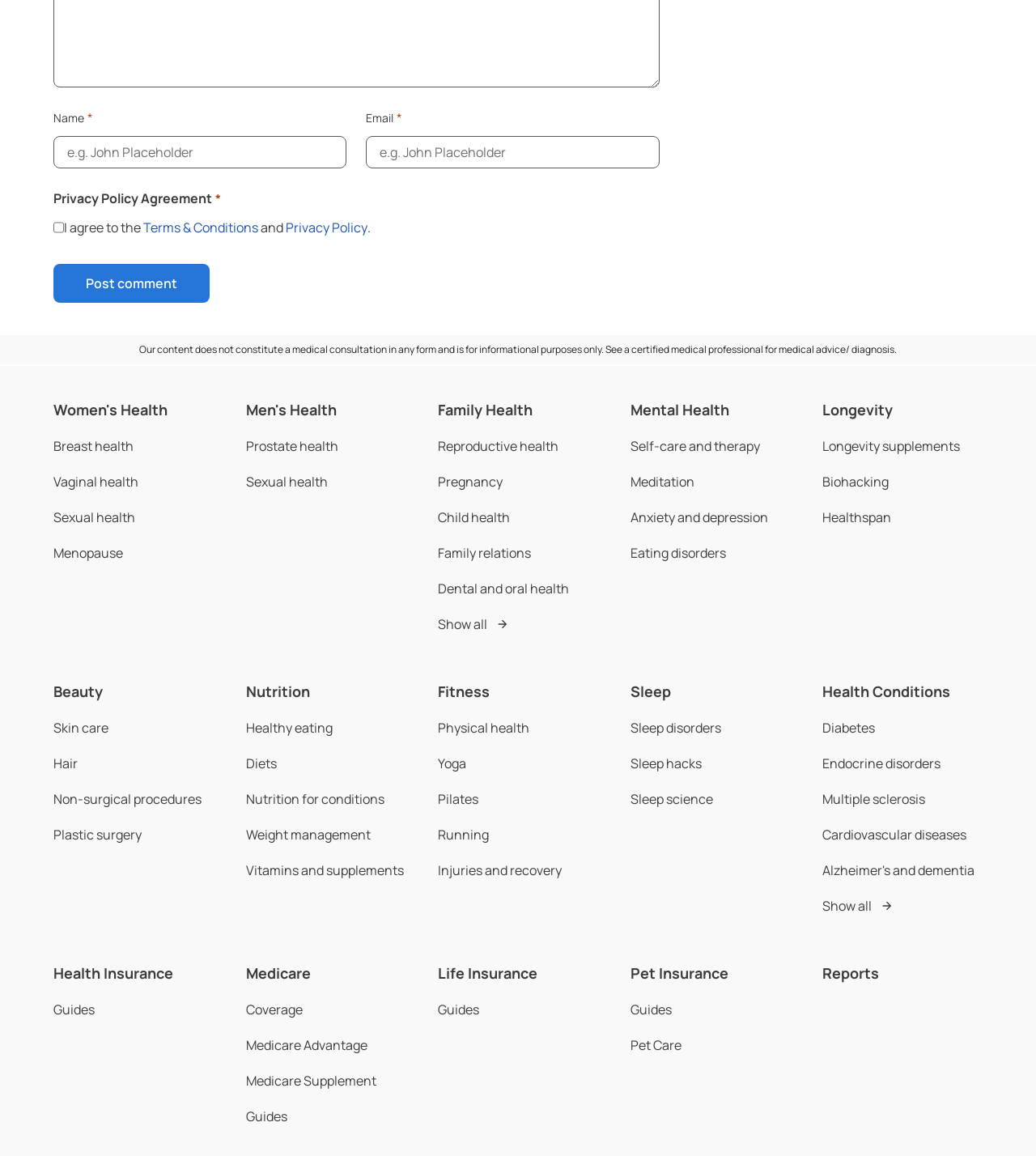Provide the bounding box coordinates for the UI element described in this sentence: "Pet Care". The coordinates should be four float values between 0 and 1, i.e., [left, top, right, bottom].

[0.608, 0.895, 0.658, 0.913]